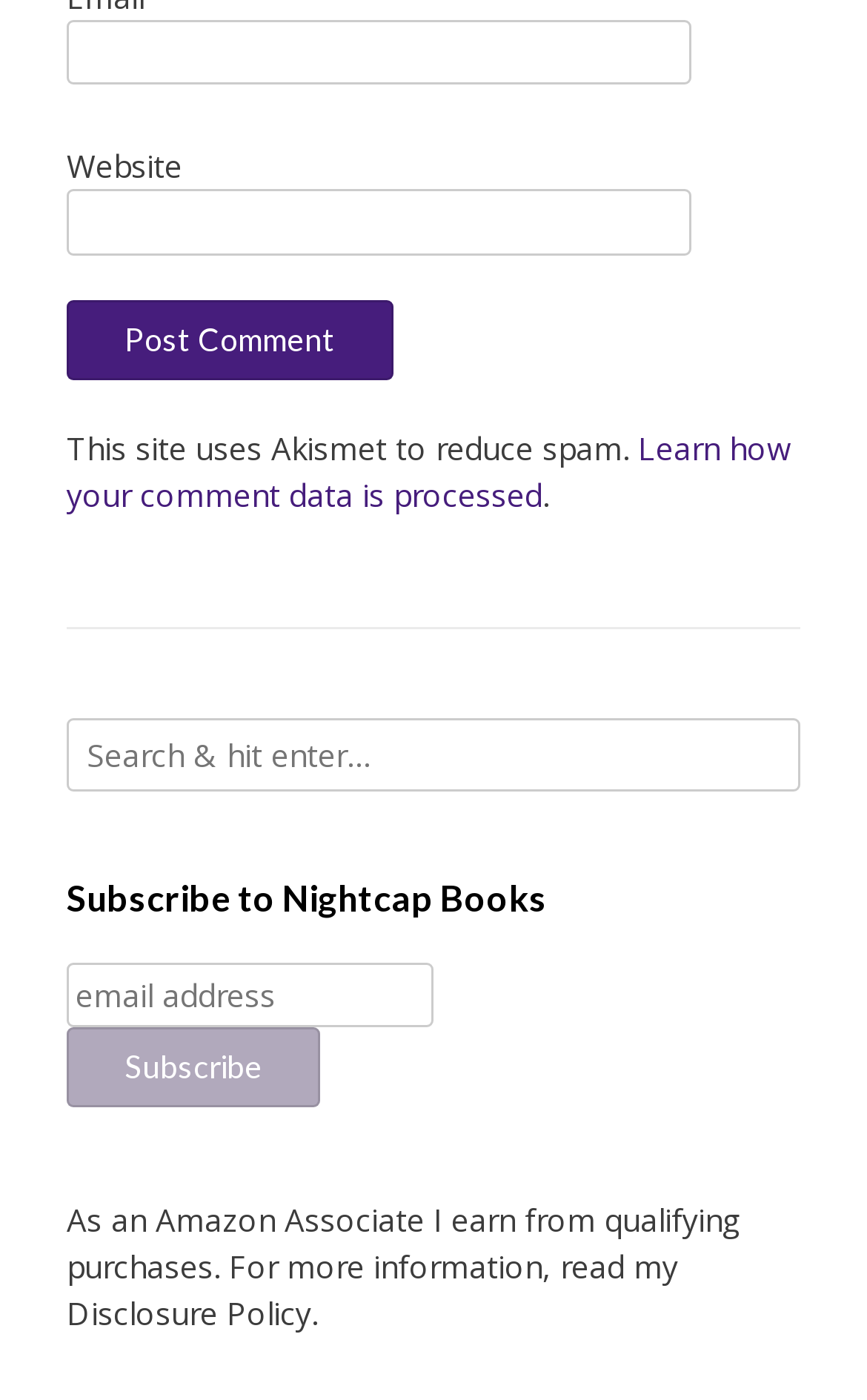Please find the bounding box coordinates in the format (top-left x, top-left y, bottom-right x, bottom-right y) for the given element description. Ensure the coordinates are floating point numbers between 0 and 1. Description: name="subscribe" value="Subscribe"

[0.077, 0.733, 0.369, 0.791]